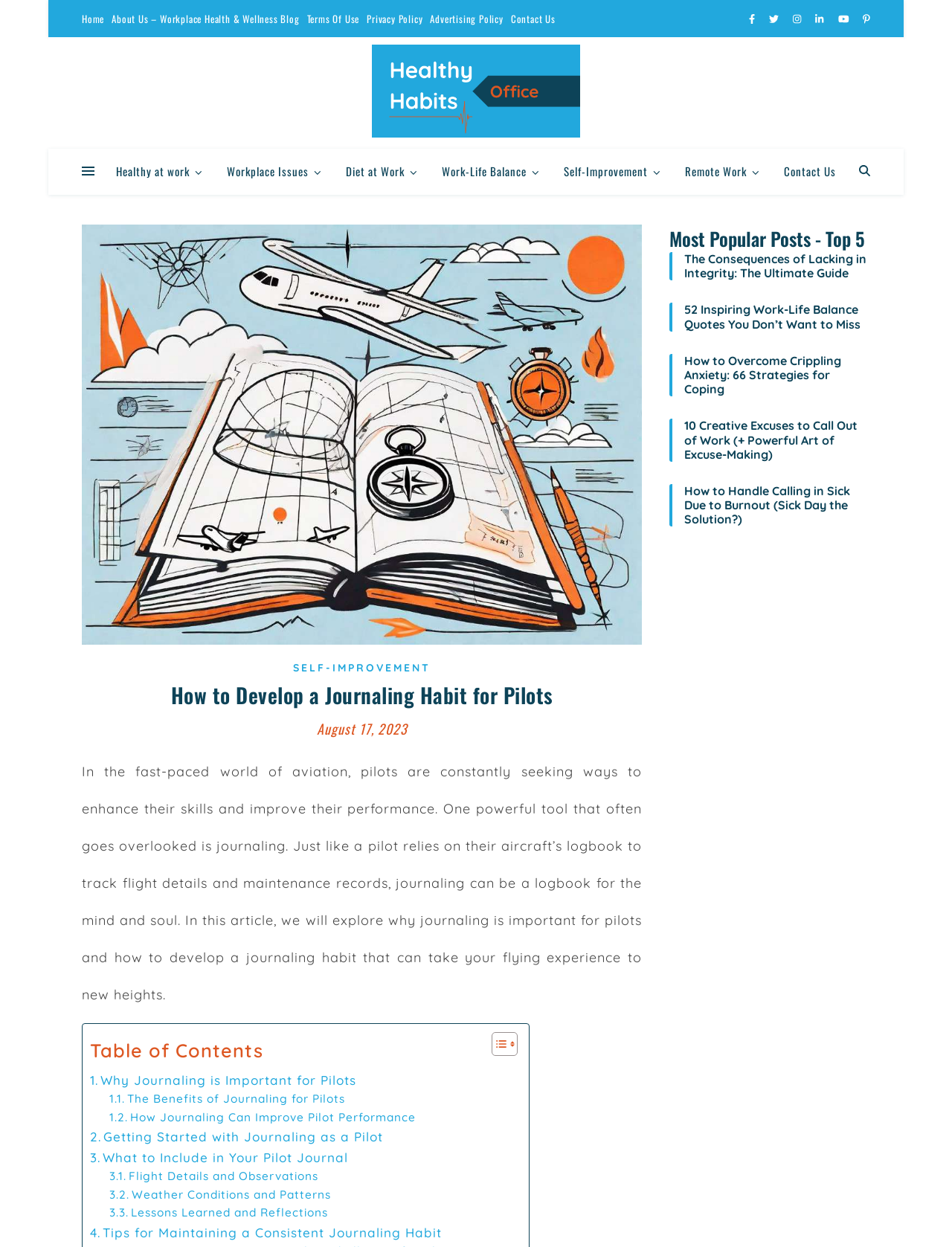Provide a brief response in the form of a single word or phrase:
What is the purpose of the image with a compass?

Illustrate a pilot's journal